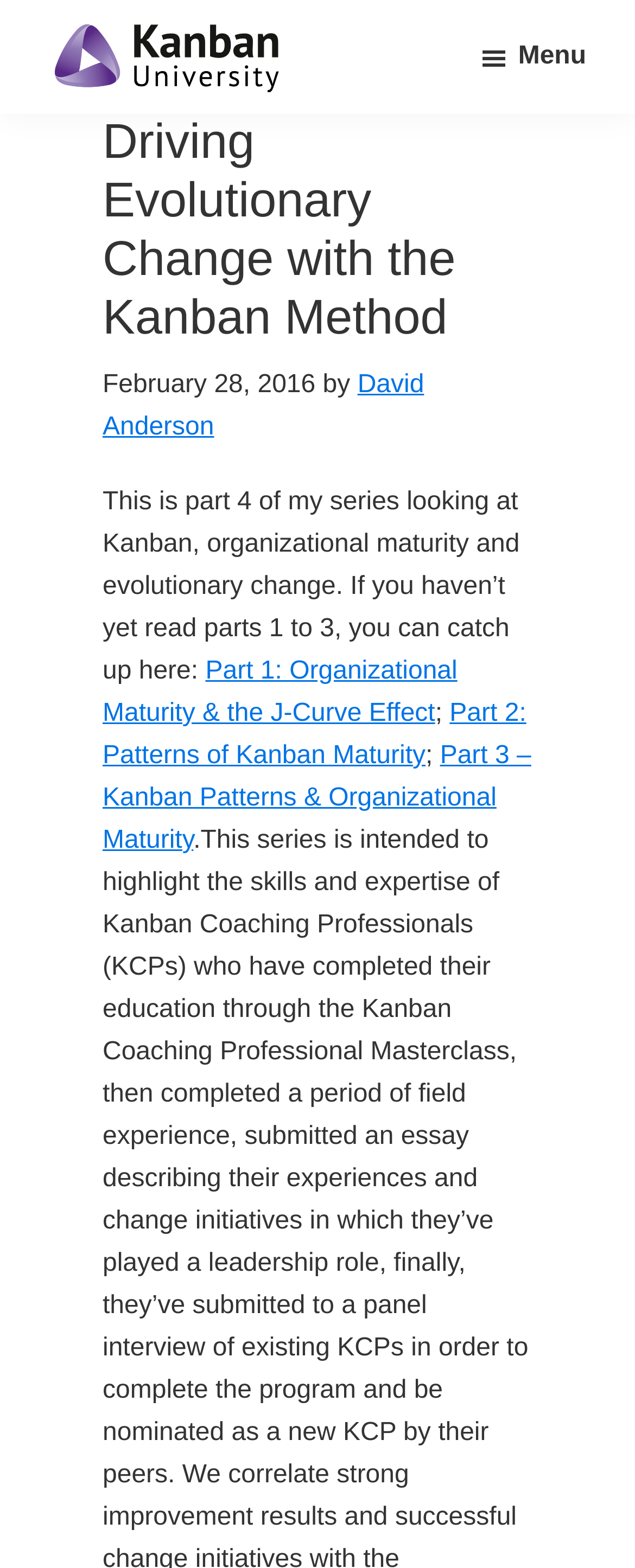What is the name of the university?
Use the image to answer the question with a single word or phrase.

Kanban University